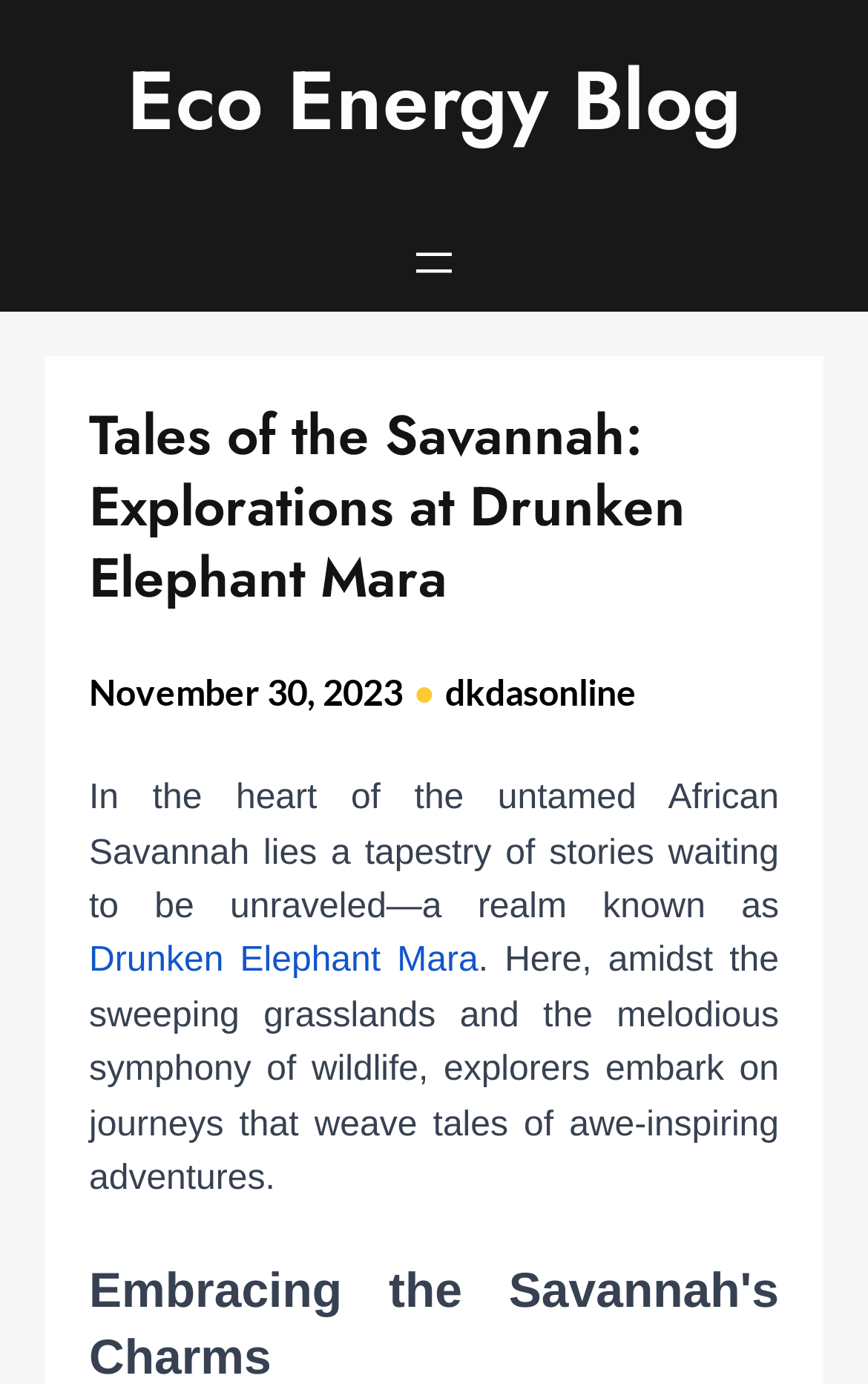What is the theme of the webpage?
Carefully examine the image and provide a detailed answer to the question.

I inferred the theme of the webpage by reading the static text and headings on the webpage. The text describes the African Savannah and the stories of explorers, suggesting that the theme is related to wildlife and storytelling.